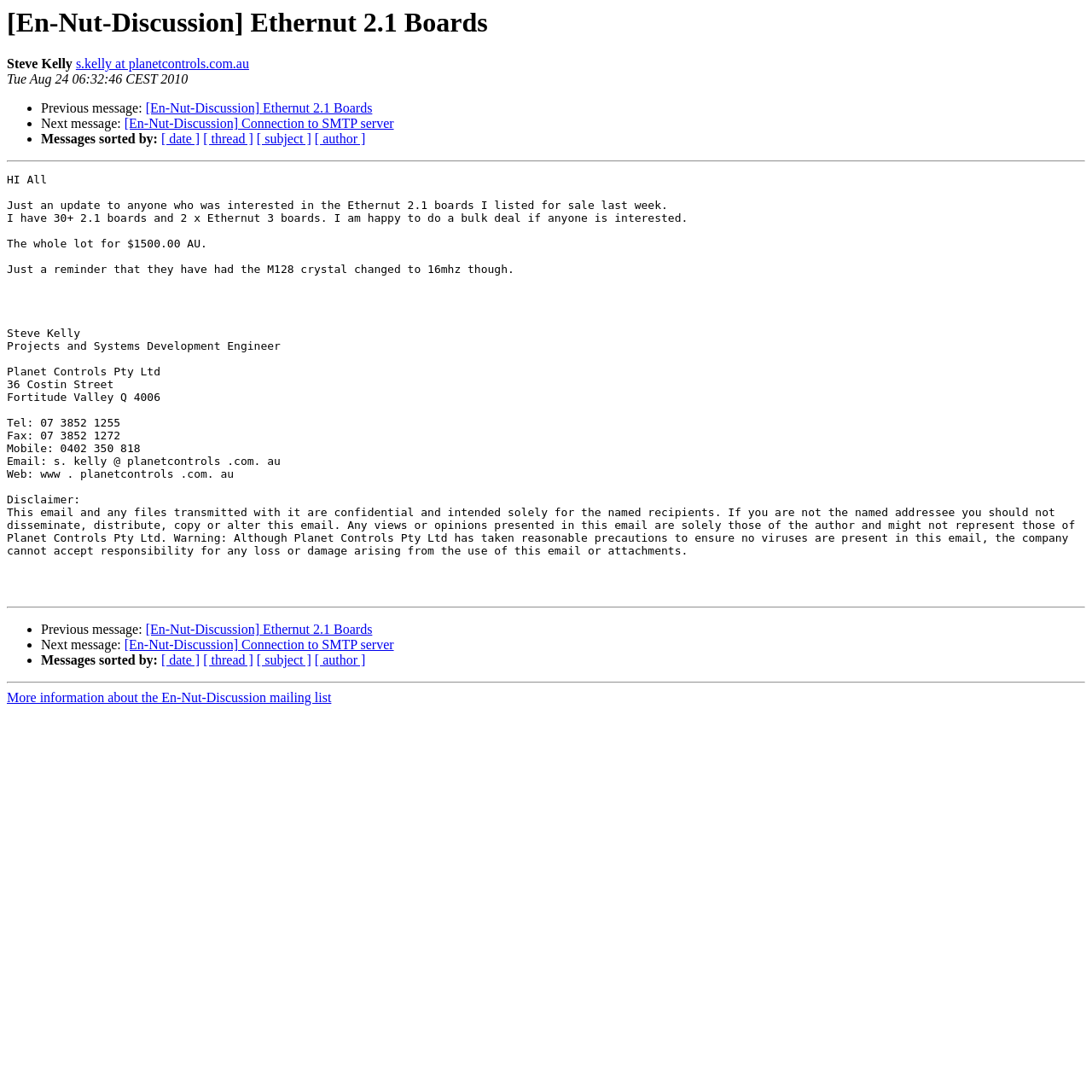Write an extensive caption that covers every aspect of the webpage.

The webpage appears to be an email discussion thread about Ethernut 2.1 boards. At the top, there is a heading with the title "[En-Nut-Discussion] Ethernut 2.1 Boards" followed by the sender's name "Steve Kelly" and their email address. Below this, there is a timestamp indicating when the message was sent.

The main content of the email is a message from Steve Kelly, which is a lengthy block of text that spans most of the page. The message discusses the availability of Ethernut 2.1 boards and Ethernut 3 boards for sale, with details about the pricing and modifications made to the boards. The message also includes Steve Kelly's contact information, including his job title, company, address, phone numbers, and email address.

There is a horizontal separator line above and below the main message content. Above the main message, there are links to previous and next messages in the discussion thread, as well as options to sort messages by date, thread, subject, or author. These links are arranged in a horizontal list with bullet points.

Below the main message, there is another set of links to previous and next messages, as well as options to sort messages, which is similar to the ones above the main message. At the very bottom of the page, there is a link to more information about the En-Nut-Discussion mailing list.

Overall, the webpage has a simple layout with a focus on the main message content, and provides links to navigate the discussion thread and access more information about the mailing list.